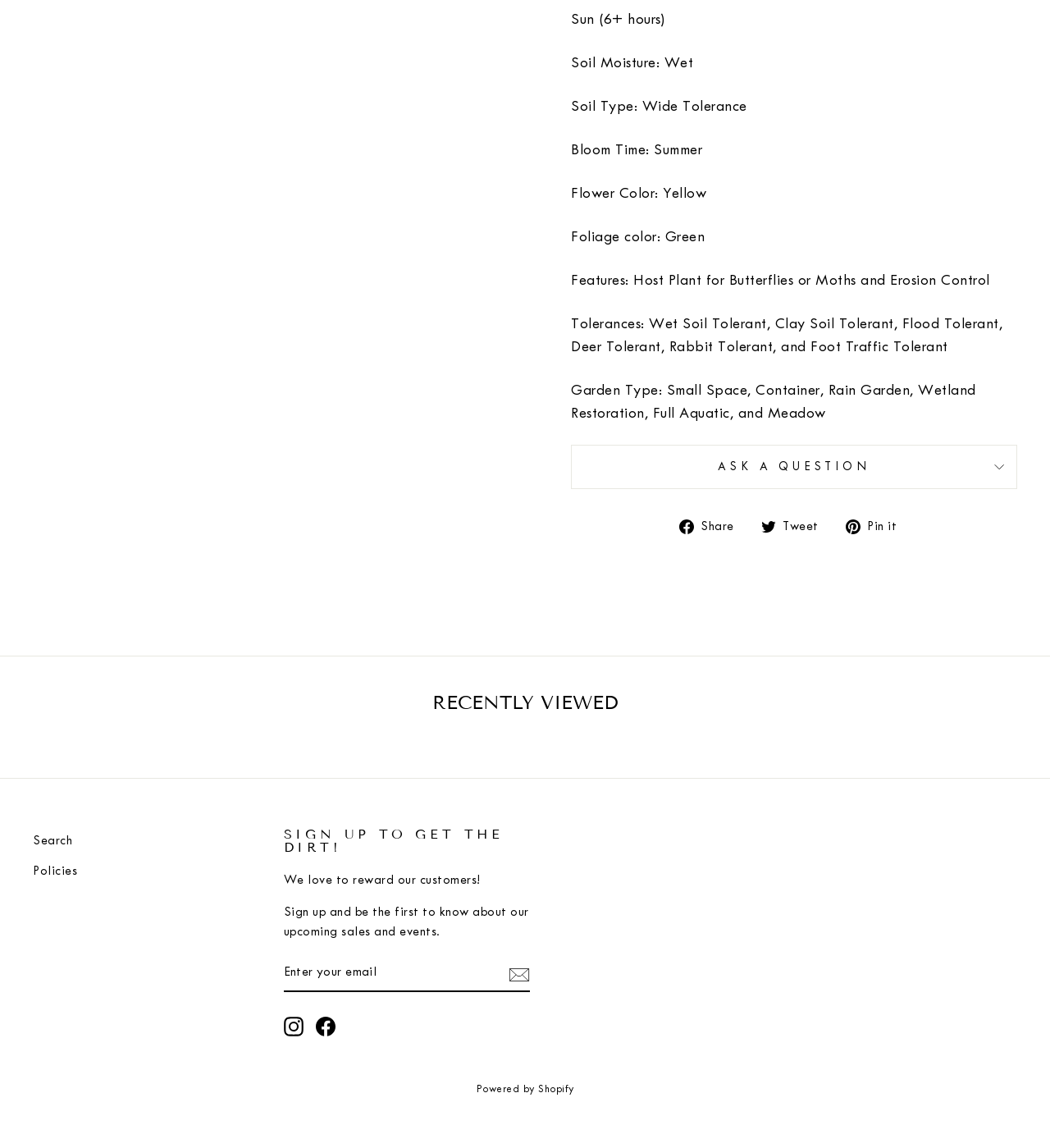Identify and provide the bounding box for the element described by: "twitter Tweet Tweet on Twitter".

[0.725, 0.448, 0.791, 0.468]